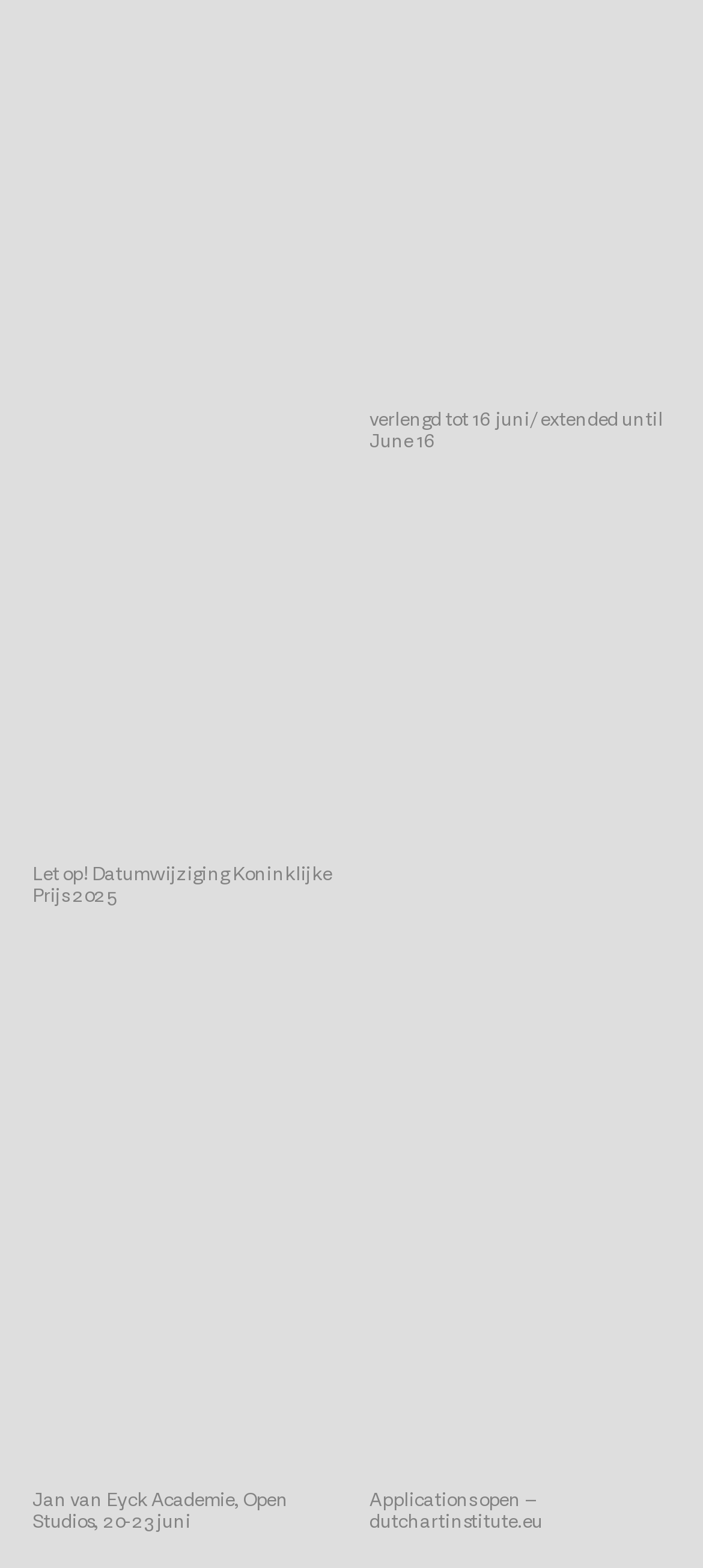Please answer the following question using a single word or phrase: 
What is the website mentioned on the webpage?

dutchartinstitute.eu